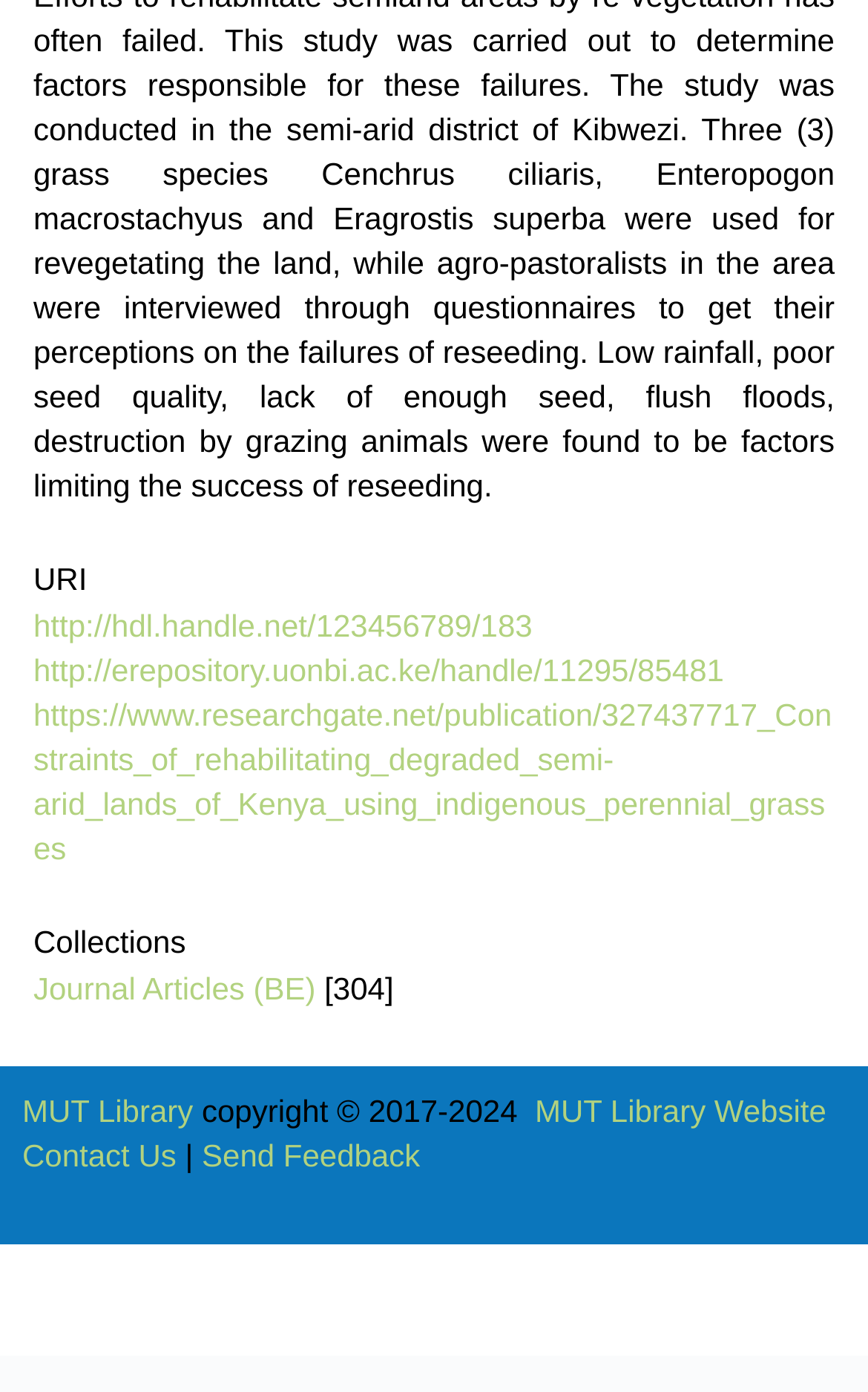Provide your answer in a single word or phrase: 
What is the copyright year range?

2017-2024